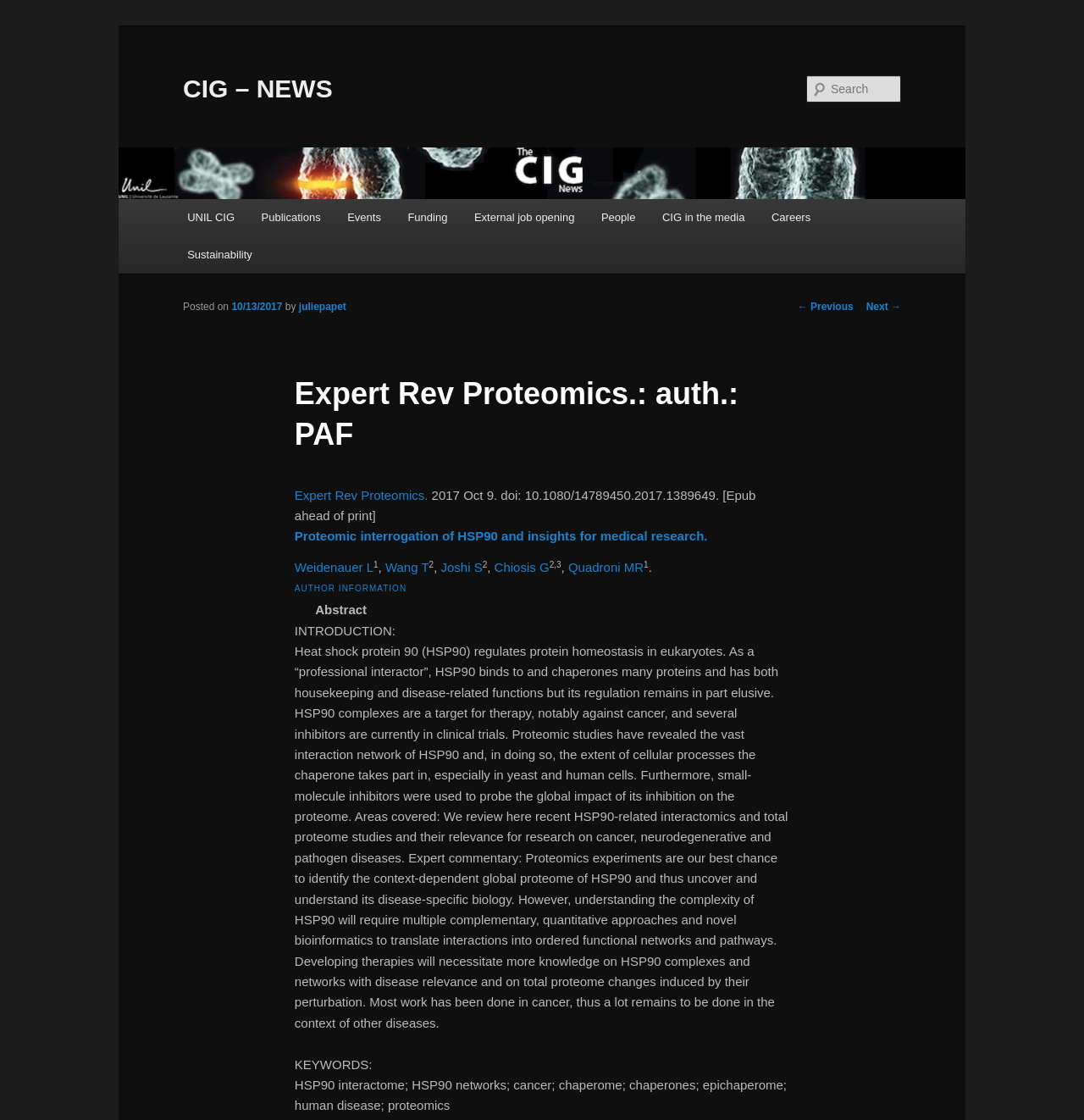Please find the bounding box coordinates of the element that must be clicked to perform the given instruction: "View UNIL CIG page". The coordinates should be four float numbers from 0 to 1, i.e., [left, top, right, bottom].

[0.16, 0.178, 0.229, 0.211]